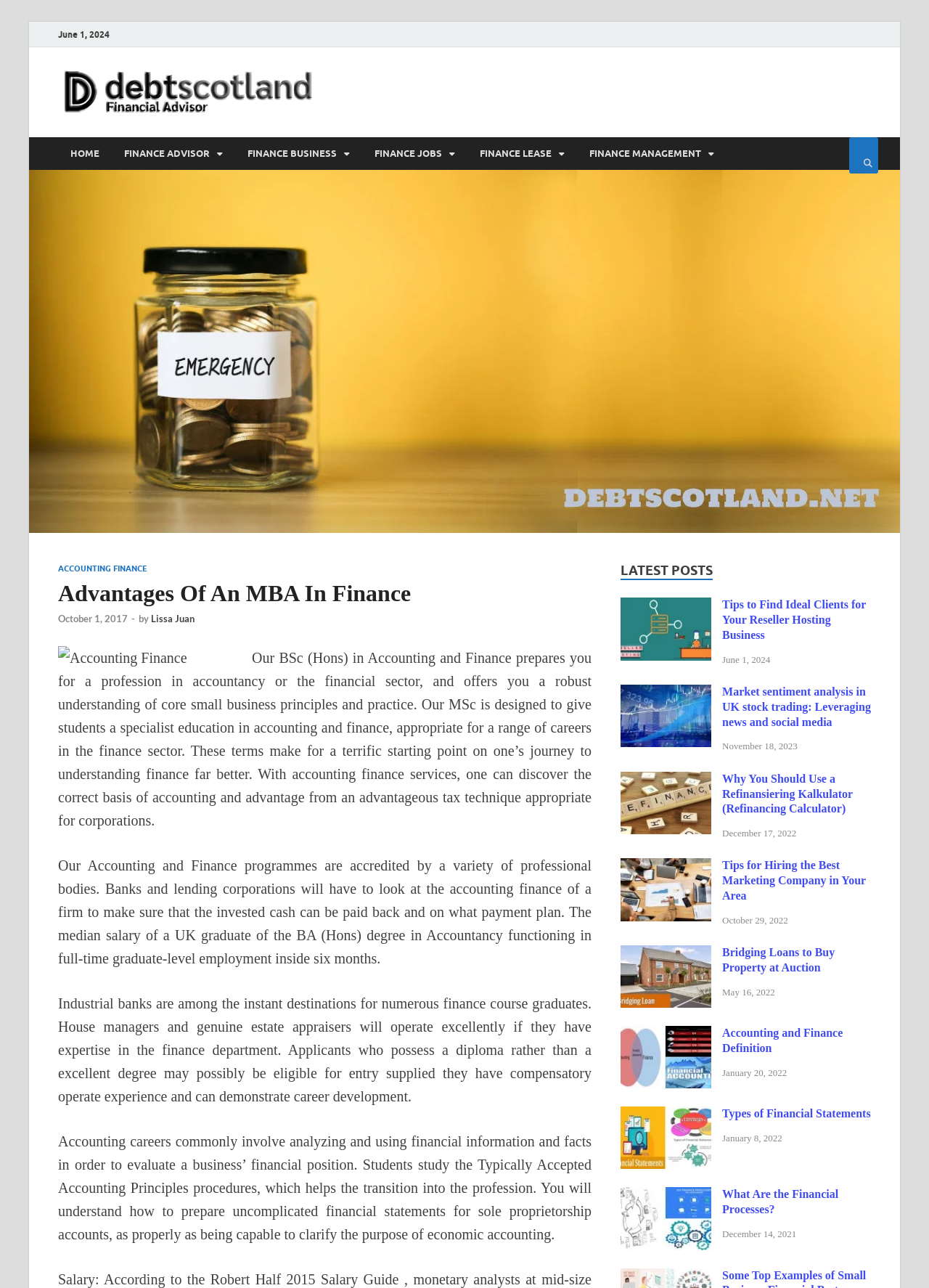Please provide the bounding box coordinates for the element that needs to be clicked to perform the following instruction: "Click on the 'HOME' link". The coordinates should be given as four float numbers between 0 and 1, i.e., [left, top, right, bottom].

[0.062, 0.107, 0.12, 0.132]